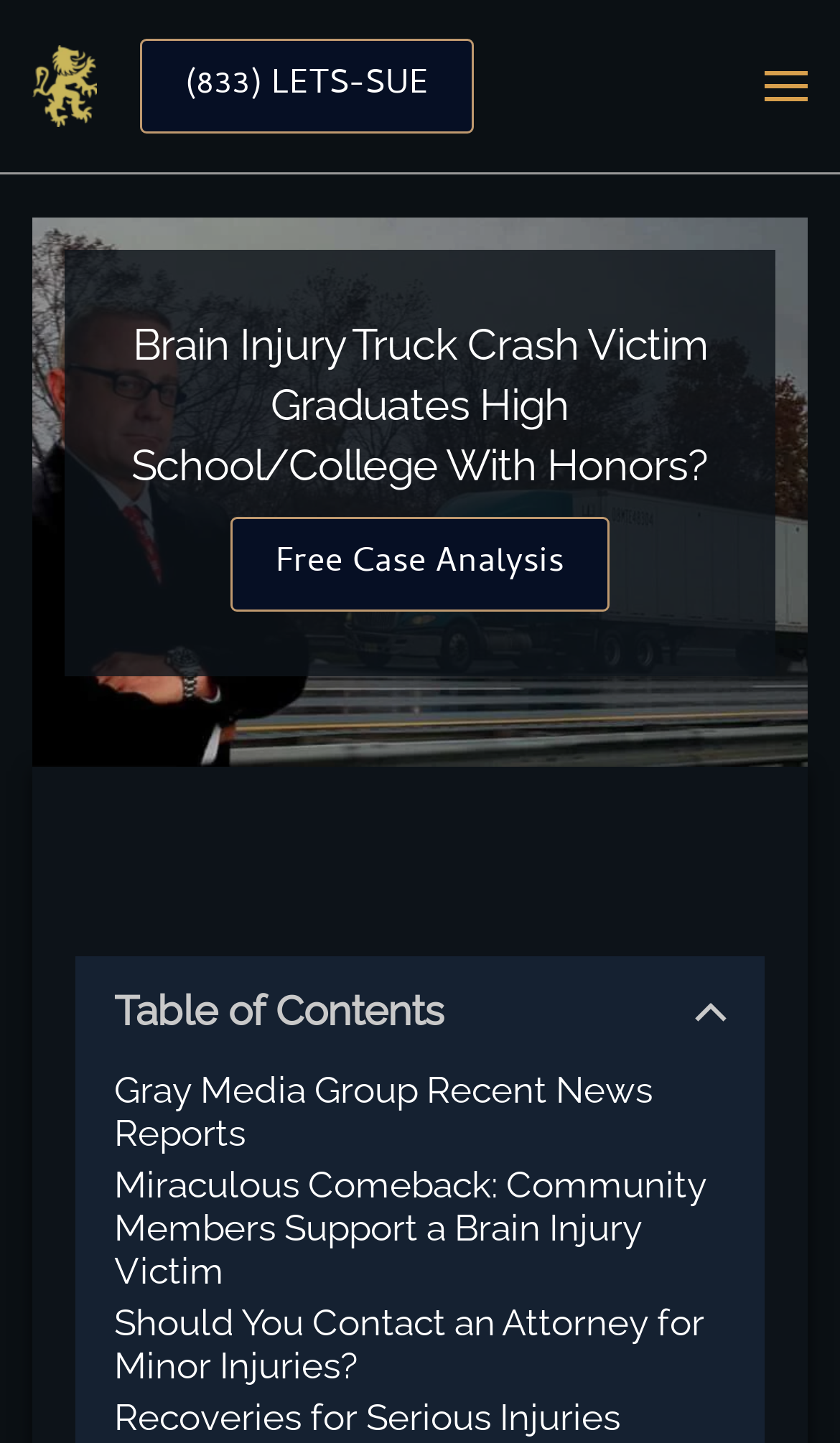Offer a meticulous description of the webpage's structure and content.

The webpage is about a law firm, Ehline Law Firm, and its services related to brain injuries and truck crashes. At the top left corner, there is a link to skip to the main content and a link to go back to the home page, accompanied by a small image of the law firm's logo. On the top right corner, there is a phone number link and a button to open a menu, accompanied by a small icon.

Below the top section, there is a carousel region that takes up most of the width of the page. The carousel contains a single slide, which has a large image of a truck accident scene. Above the image, there is a heading that repeats the title of the webpage, "Brain Injury Truck Crash Victim Graduates High School/College With Honors?" Below the image, there is a link to a free case analysis.

On the right side of the carousel, there is a table of contents section, followed by several links to news reports and articles related to brain injuries and truck crashes. The articles include "Miraculous Comeback: Community Members Support a Brain Injury Victim", "Should You Contact an Attorney for Minor Injuries?", and "Recoveries for Serious Injuries".